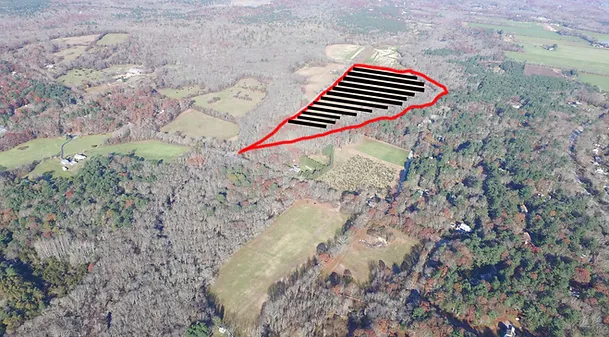What is in the background of the image?
Offer a detailed and exhaustive answer to the question.

The background of the image showcases a more extensive forested region, which indicates that the background of the image is a forest.